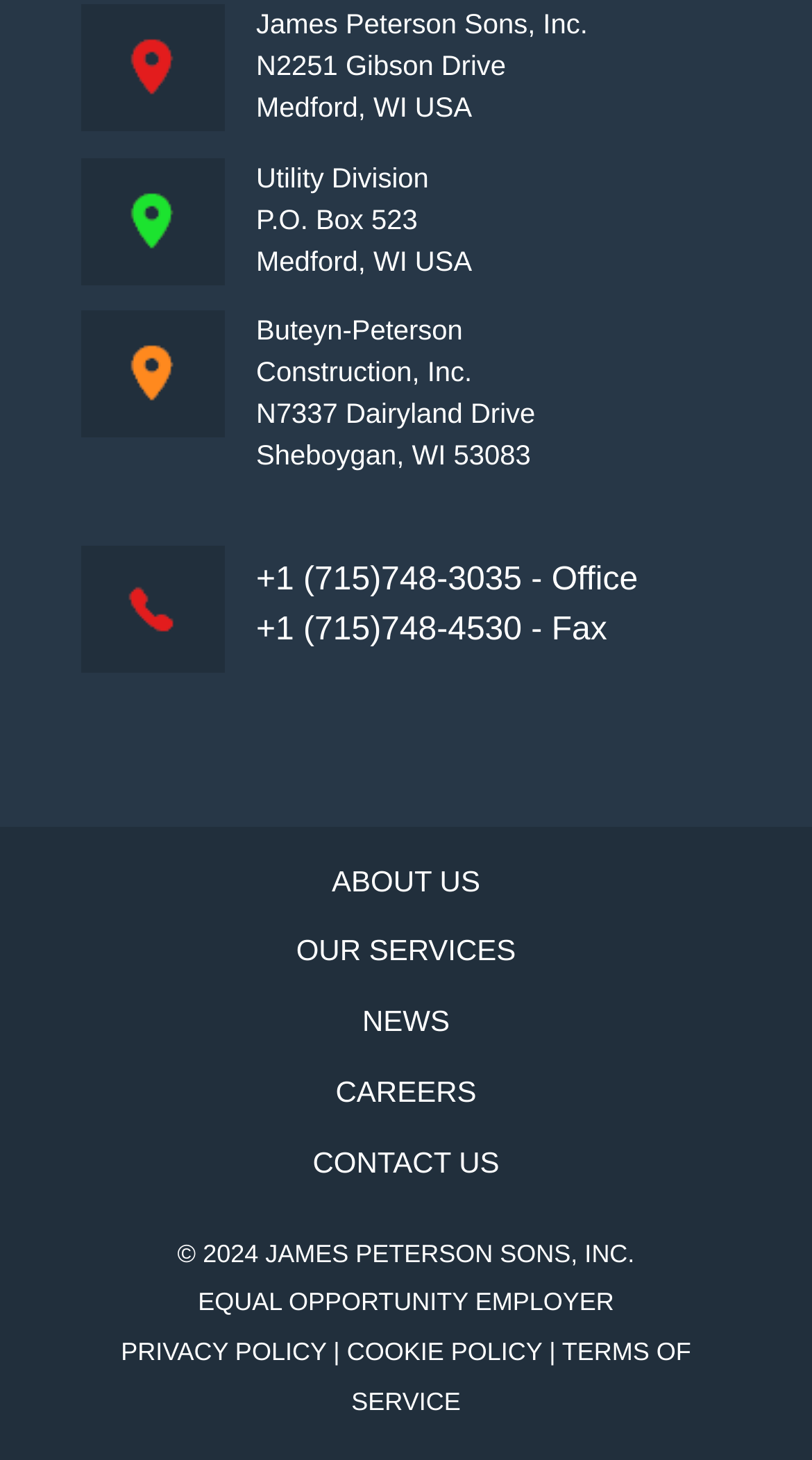Please provide the bounding box coordinates for the element that needs to be clicked to perform the following instruction: "Read privacy policy". The coordinates should be given as four float numbers between 0 and 1, i.e., [left, top, right, bottom].

[0.149, 0.916, 0.402, 0.936]